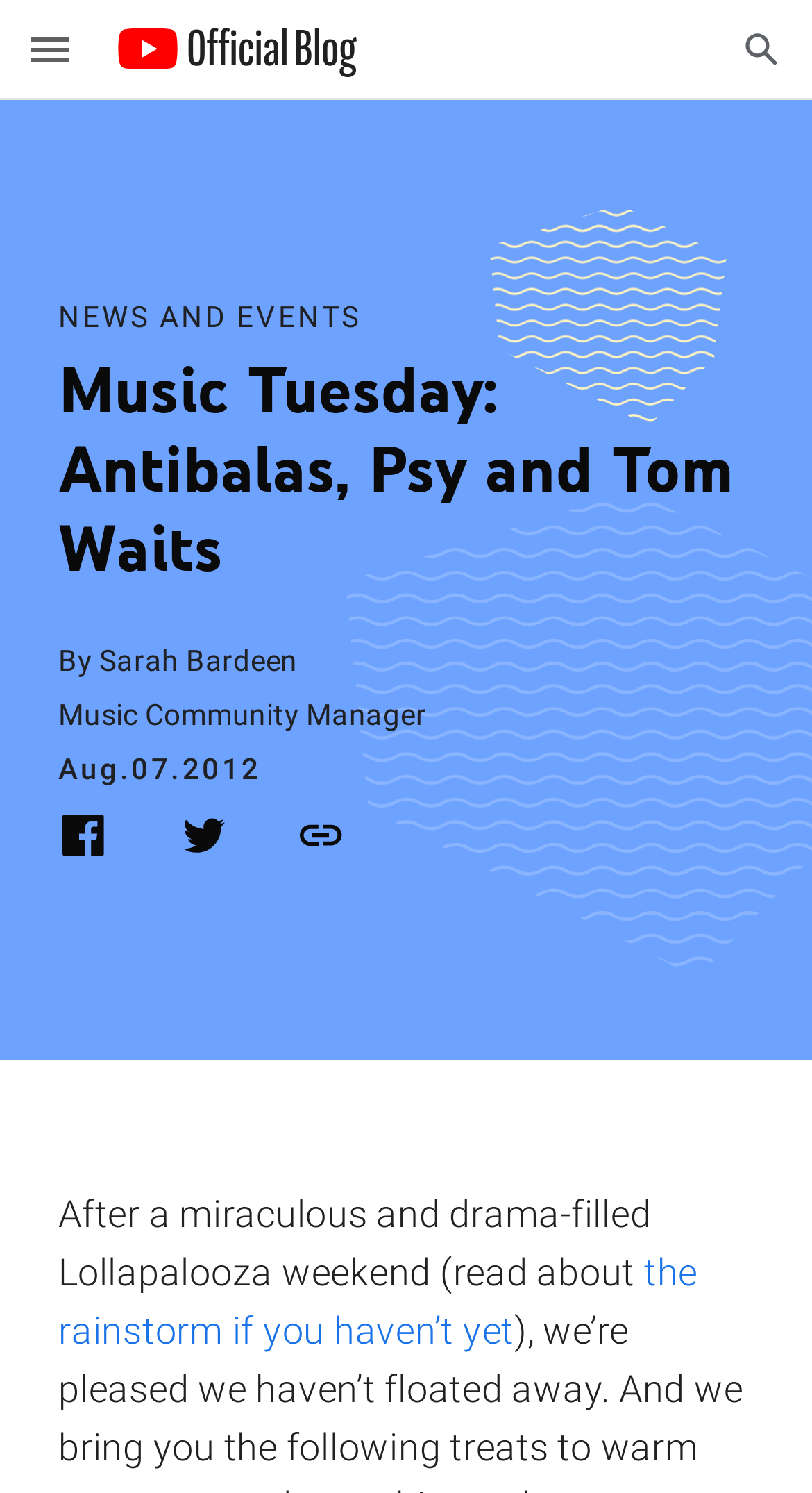Reply to the question with a brief word or phrase: How many social media links are there?

3